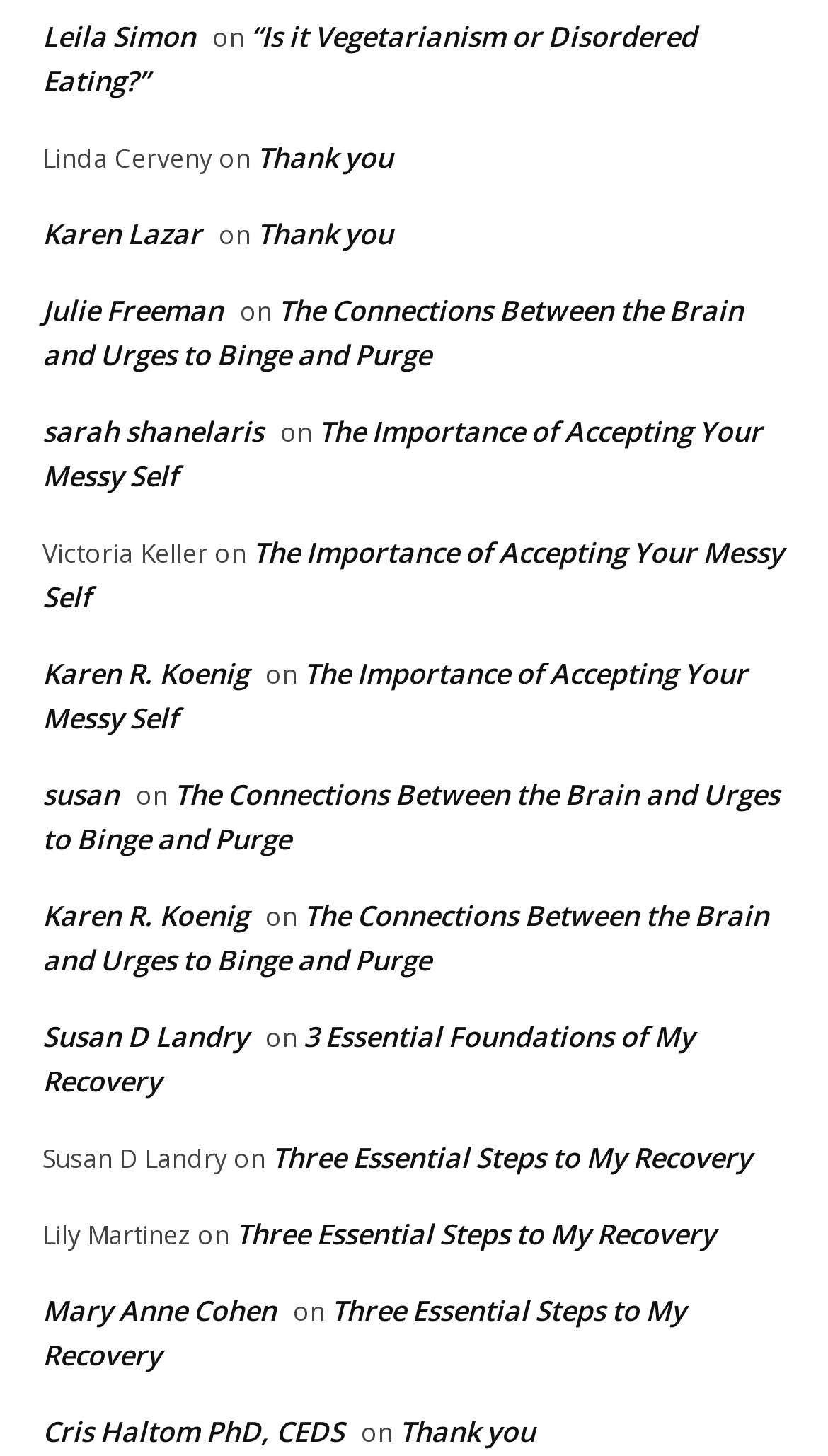Please specify the bounding box coordinates for the clickable region that will help you carry out the instruction: "Click on Leila Simon's profile".

[0.051, 0.011, 0.236, 0.037]